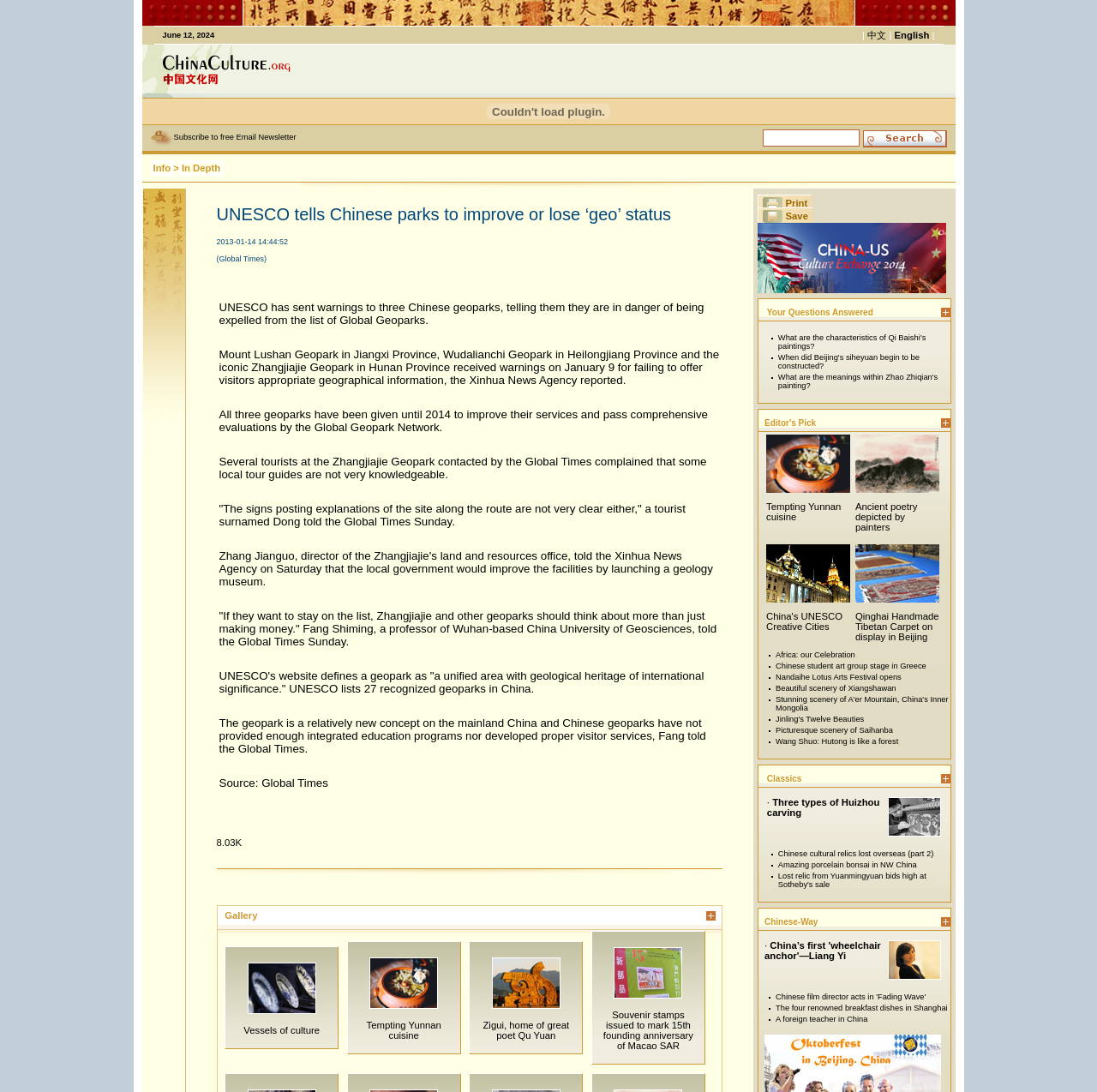What is the name of the geopark mentioned in the article that is located in Hunan Province?
Examine the image and give a concise answer in one word or a short phrase.

Zhangjiajie Geopark